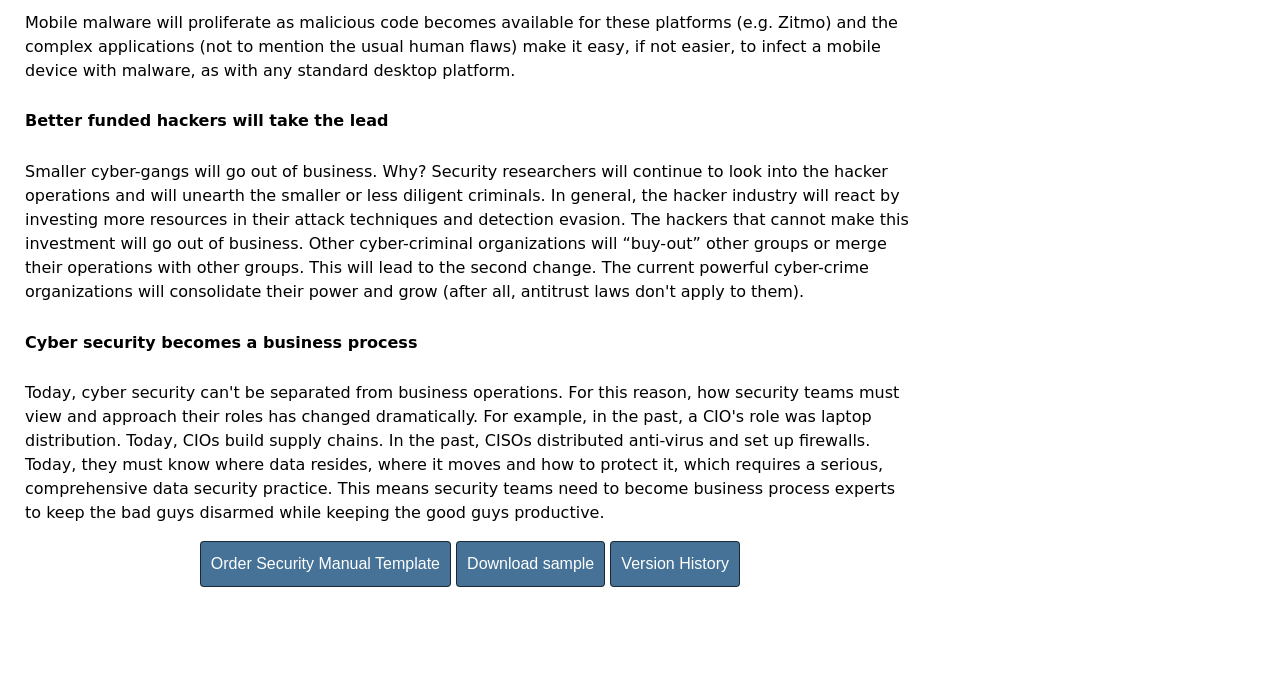Refer to the screenshot and answer the following question in detail:
What is the relationship between mobile devices and malware?

The text on the webpage states that mobile devices are vulnerable to malware infection, similar to standard desktop platforms, due to the complexity of applications and human flaws.